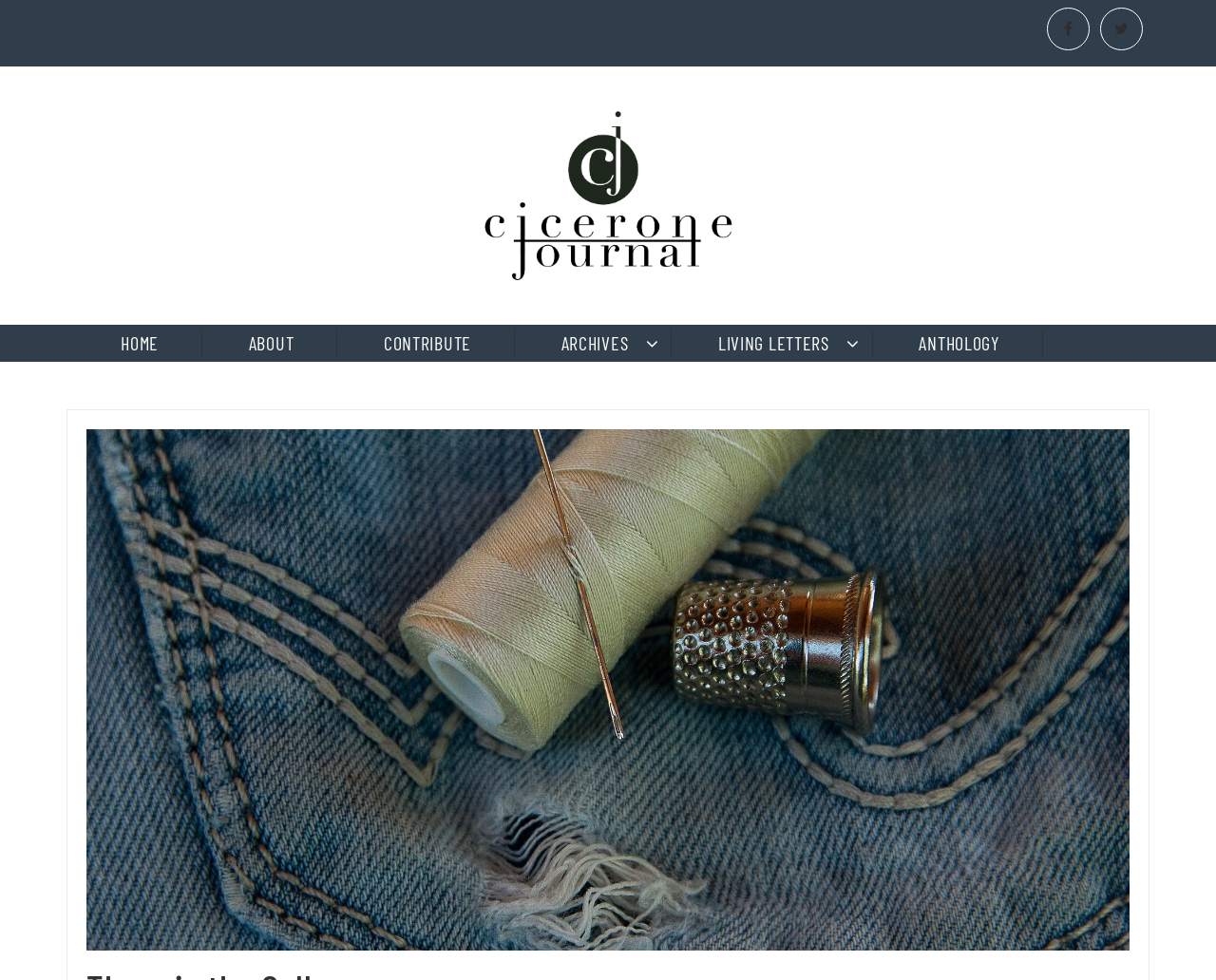Please identify the bounding box coordinates of the element on the webpage that should be clicked to follow this instruction: "visit Cicerone Journal". The bounding box coordinates should be given as four float numbers between 0 and 1, formatted as [left, top, right, bottom].

[0.396, 0.188, 0.604, 0.206]